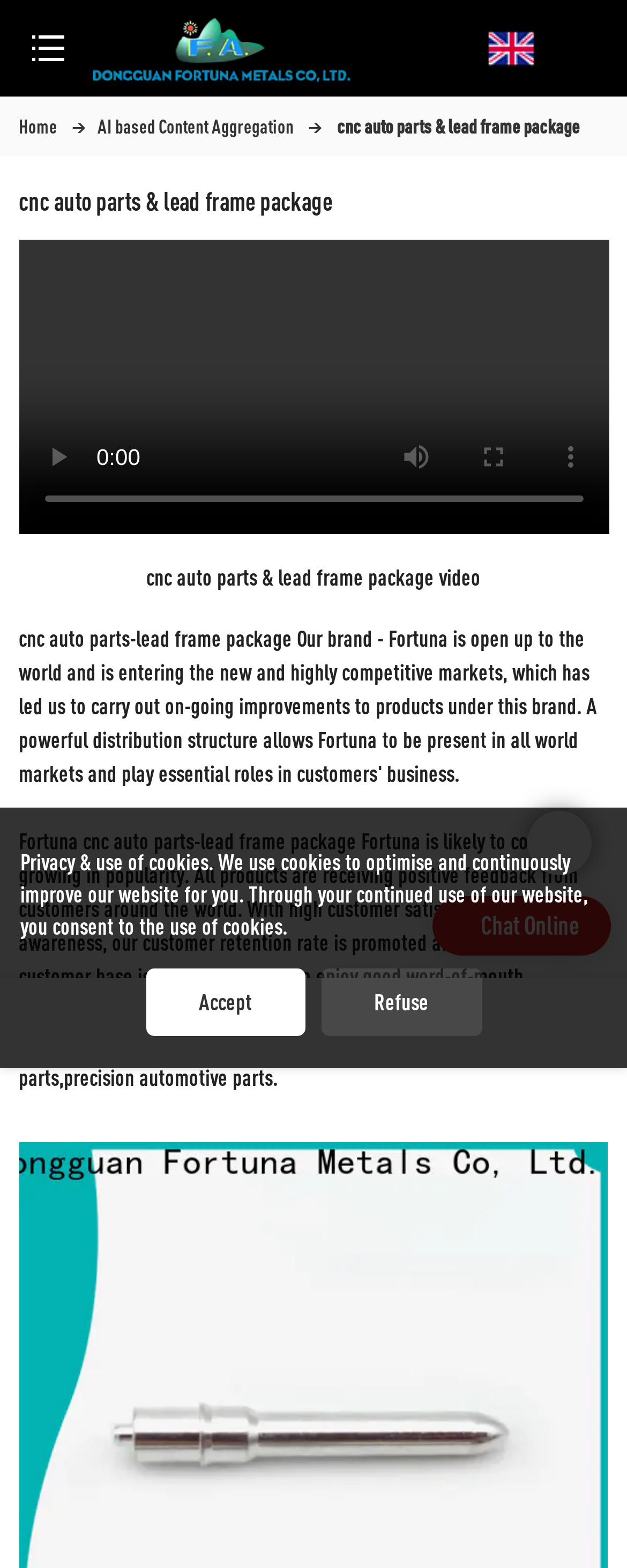Provide the bounding box coordinates for the UI element described in this sentence: "AI based Content Aggregation". The coordinates should be four float values between 0 and 1, i.e., [left, top, right, bottom].

[0.156, 0.073, 0.468, 0.087]